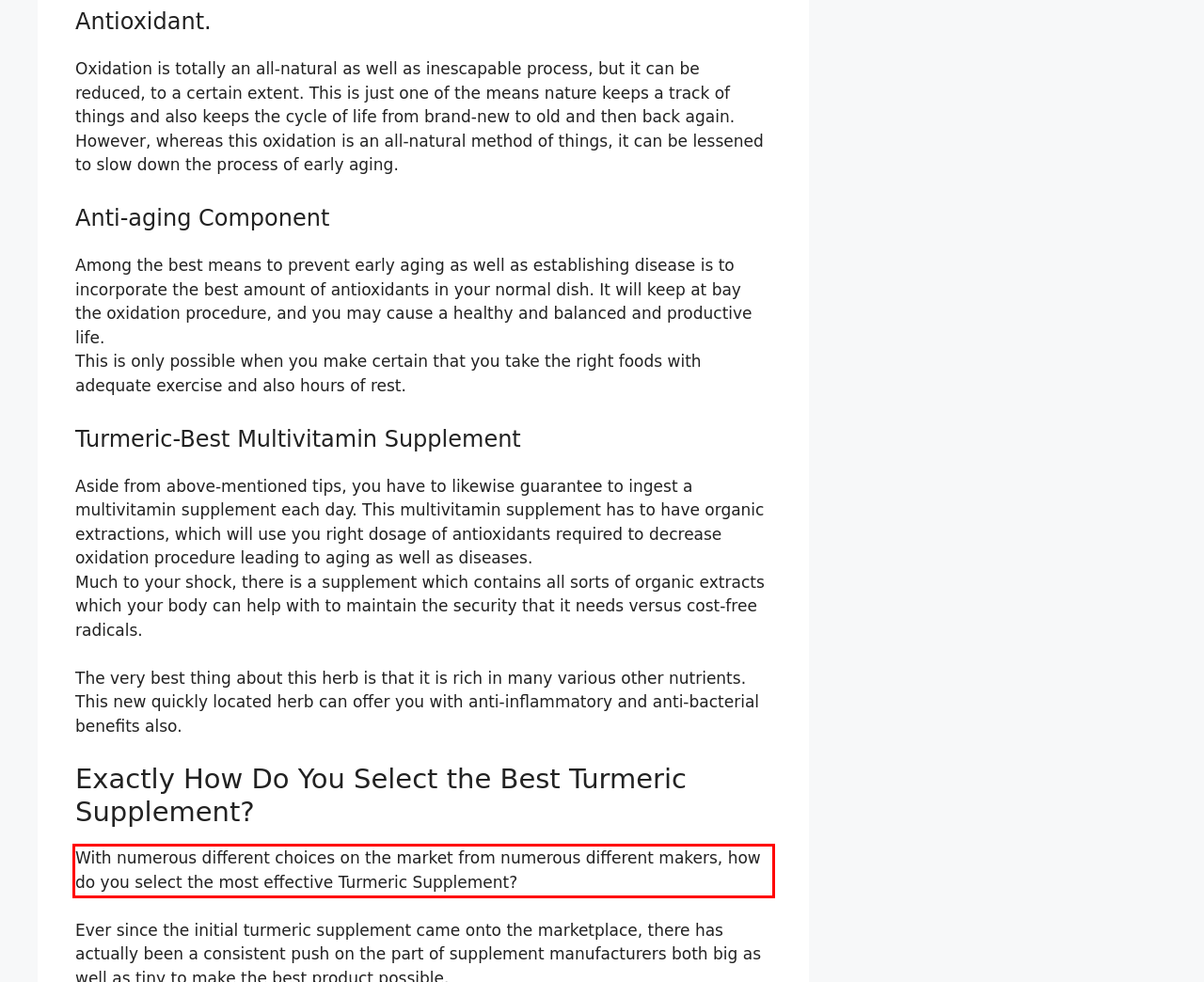Please perform OCR on the text within the red rectangle in the webpage screenshot and return the text content.

With numerous different choices on the market from numerous different makers, how do you select the most effective Turmeric Supplement?